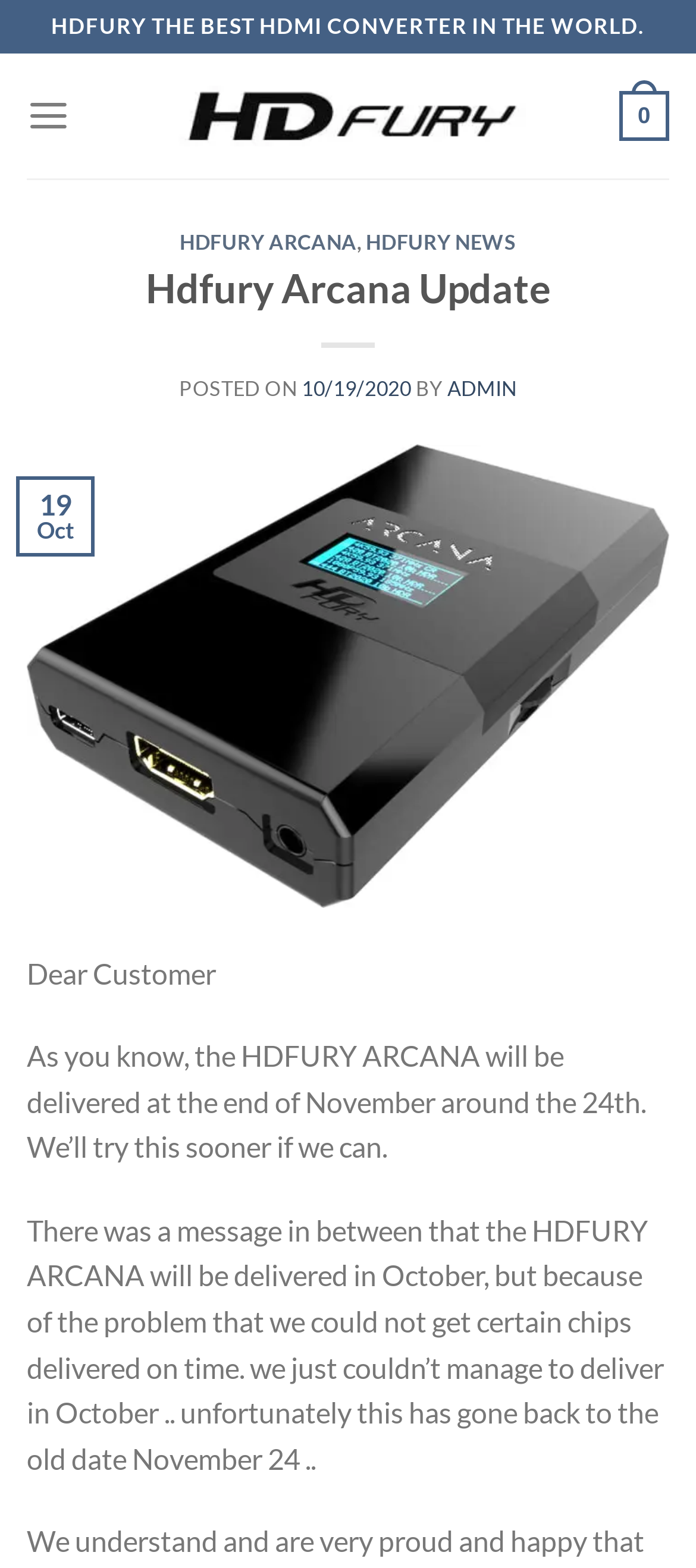Identify the bounding box coordinates of the part that should be clicked to carry out this instruction: "Read HDFURY NEWS".

[0.526, 0.147, 0.742, 0.162]